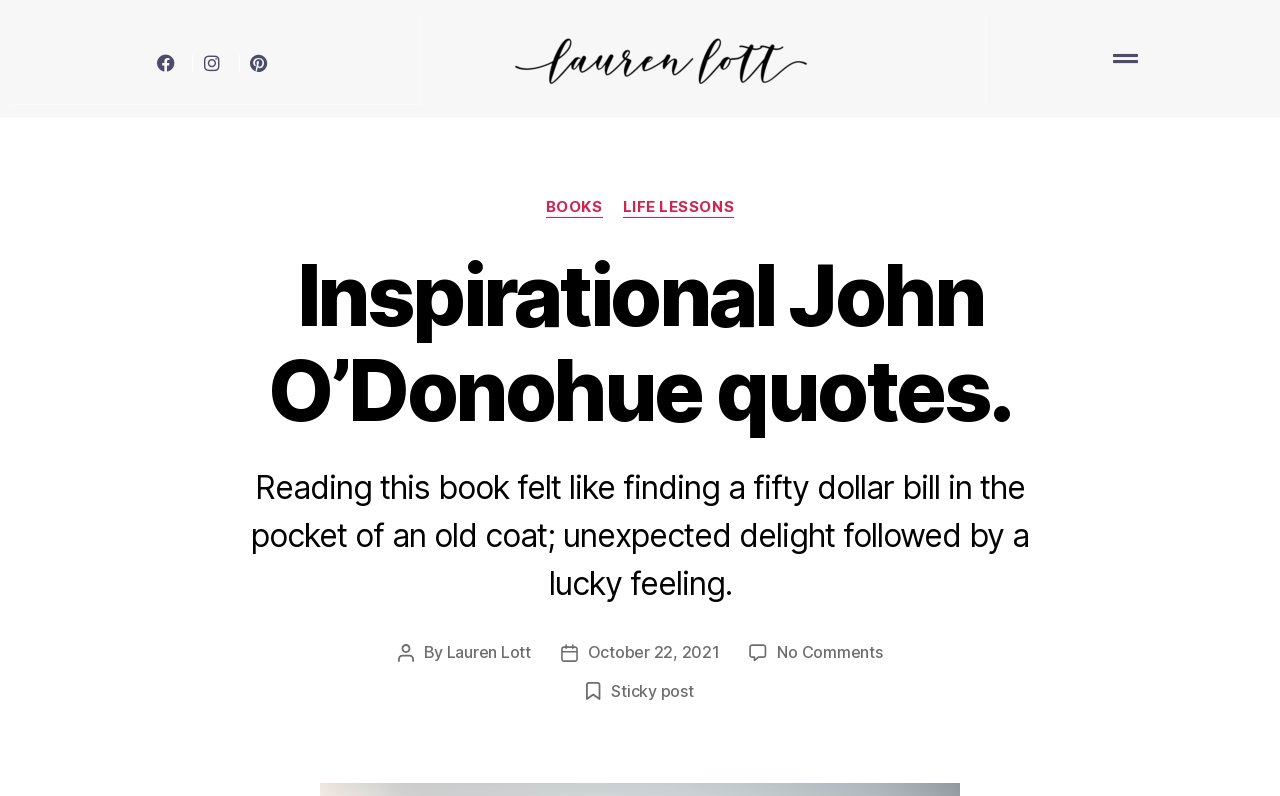Examine the image carefully and respond to the question with a detailed answer: 
How many links are there in the top navigation bar?

The top navigation bar contains links 'BOOKS', 'LIFE LESSONS', and an empty link, so there are 3 links in total.